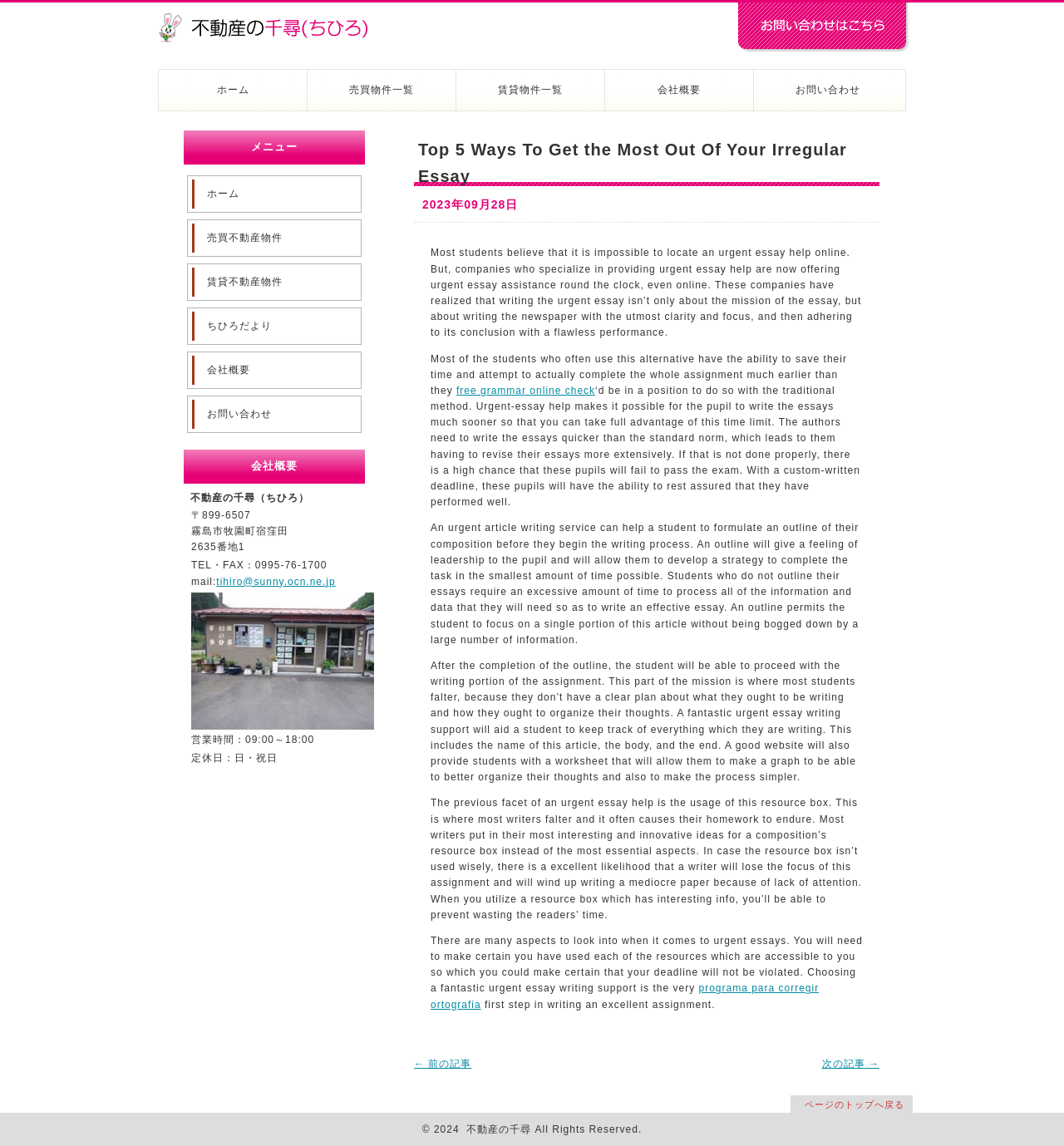Please predict the bounding box coordinates of the element's region where a click is necessary to complete the following instruction: "Go back to the top of the page". The coordinates should be represented by four float numbers between 0 and 1, i.e., [left, top, right, bottom].

[0.743, 0.956, 0.857, 0.972]